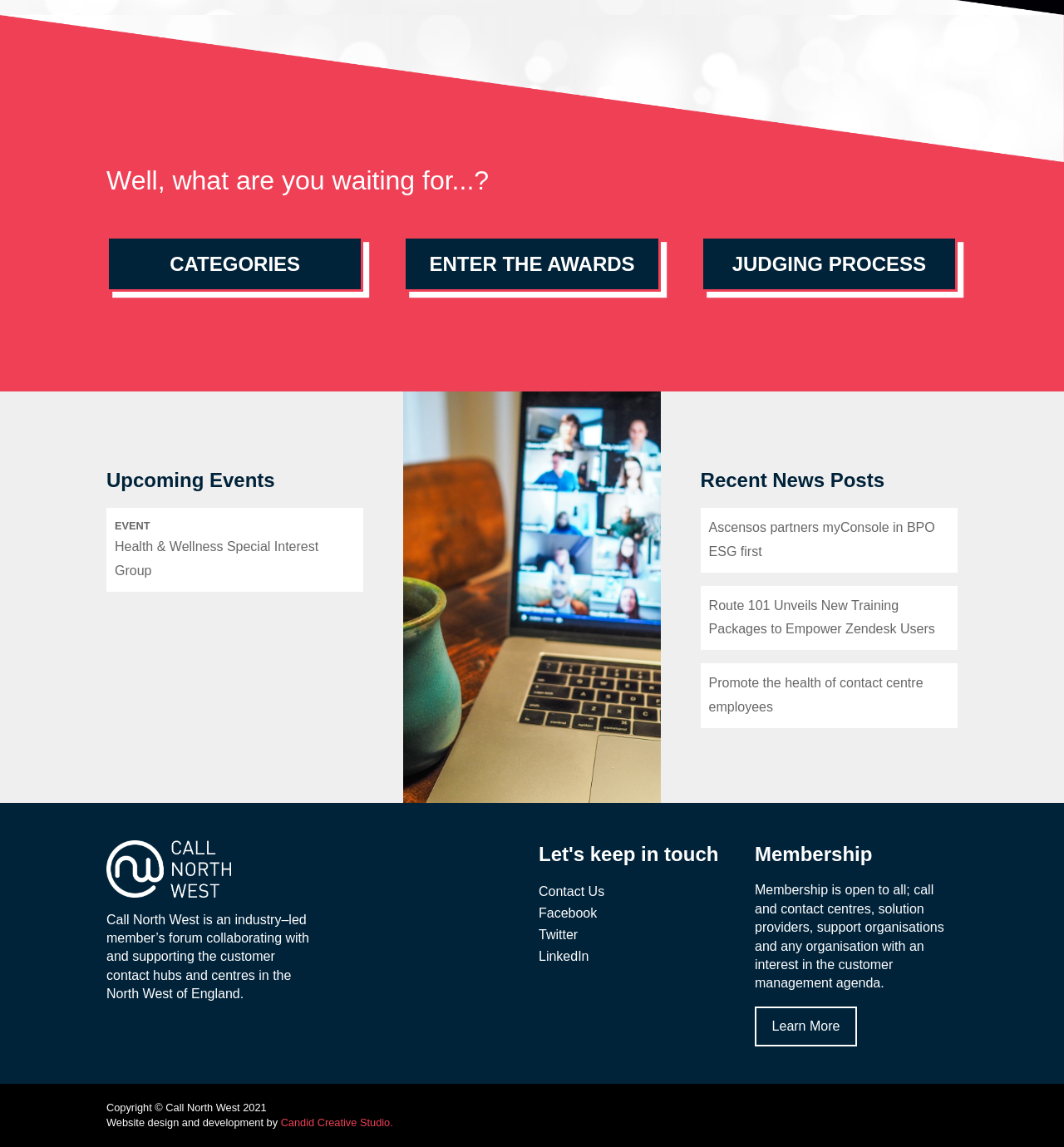Highlight the bounding box of the UI element that corresponds to this description: "Candid Creative Studio.".

[0.264, 0.973, 0.369, 0.984]